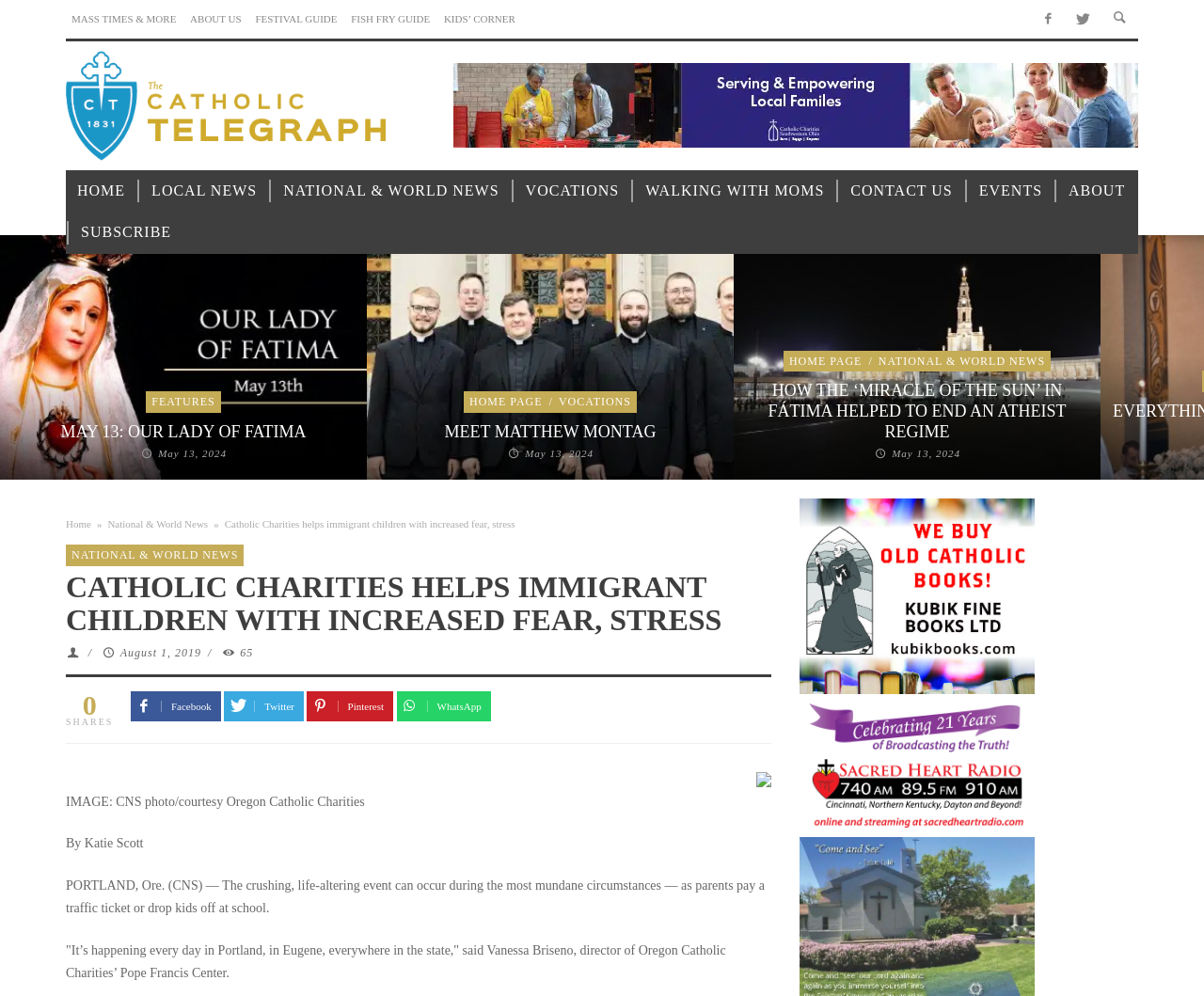Specify the bounding box coordinates of the element's area that should be clicked to execute the given instruction: "Read about Catholic Charities helping immigrant children". The coordinates should be four float numbers between 0 and 1, i.e., [left, top, right, bottom].

[0.055, 0.52, 0.428, 0.531]